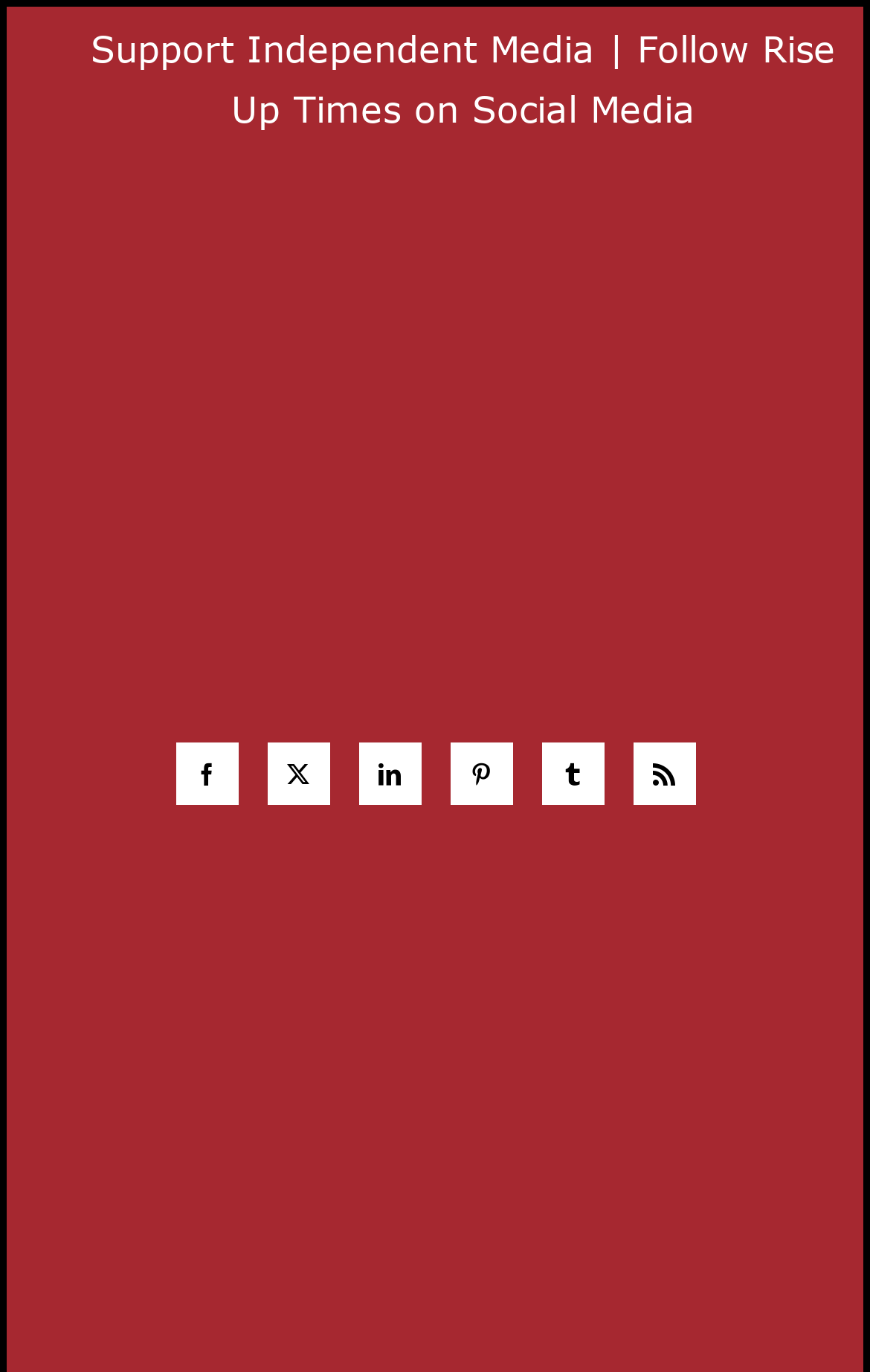By analyzing the image, answer the following question with a detailed response: How many columns are there in the social media links section?

I analyzed the bounding box coordinates of the social media links and found that they are vertically aligned, indicating that they are in a single column.